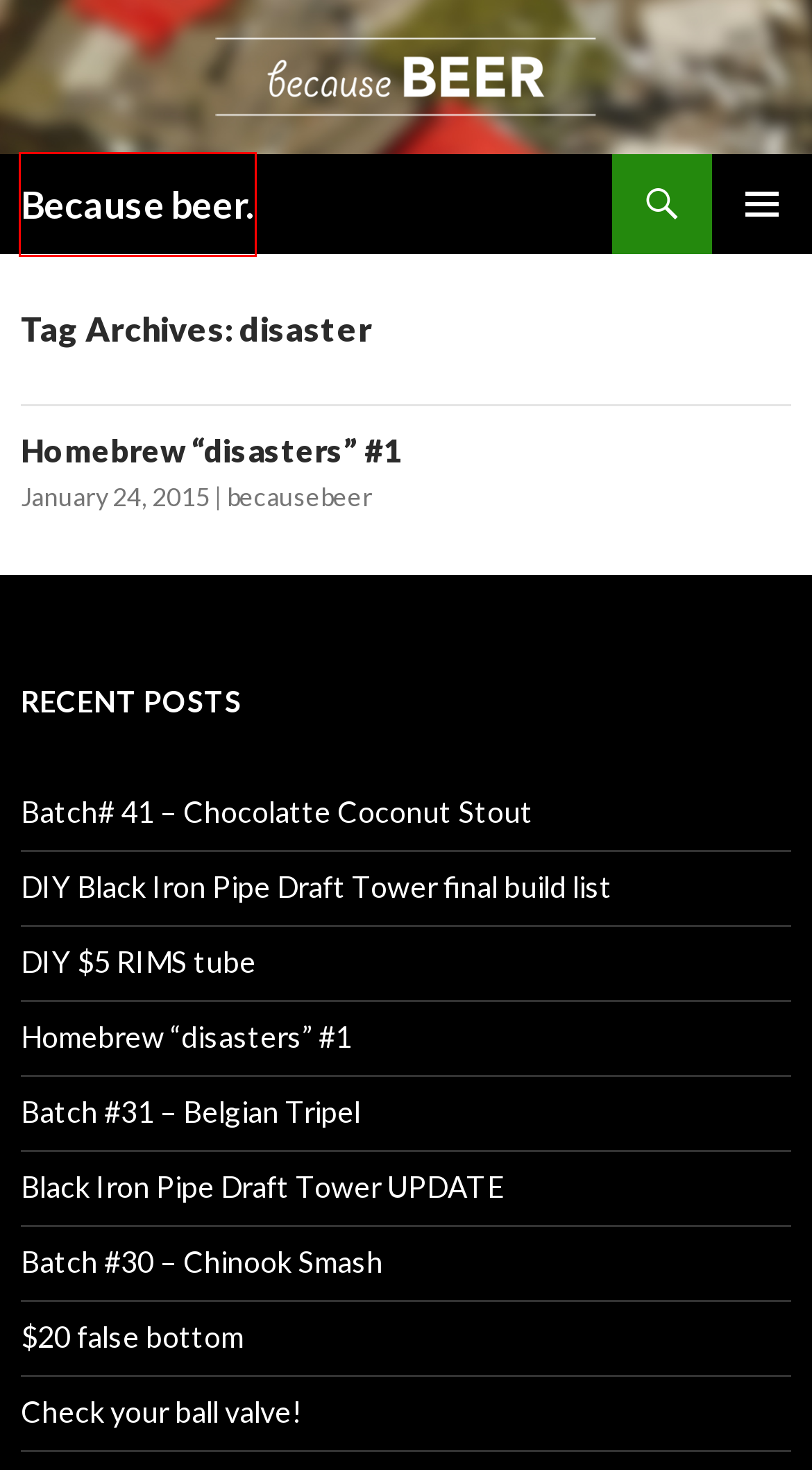Inspect the provided webpage screenshot, concentrating on the element within the red bounding box. Select the description that best represents the new webpage after you click the highlighted element. Here are the candidates:
A. Because beer. | Why else?
B. Homebrew “disasters” #1 | Because beer.
C. DIY Black Iron Pipe Draft Tower final build list | Because beer.
D. Black Iron Pipe Draft Tower UPDATE | Because beer.
E. January | 2015 | Because beer.
F. DIY $5 RIMS tube | Because beer.
G. Uncategorized | Because beer.
H. Batch #31 – Belgian Tripel | Because beer.

A